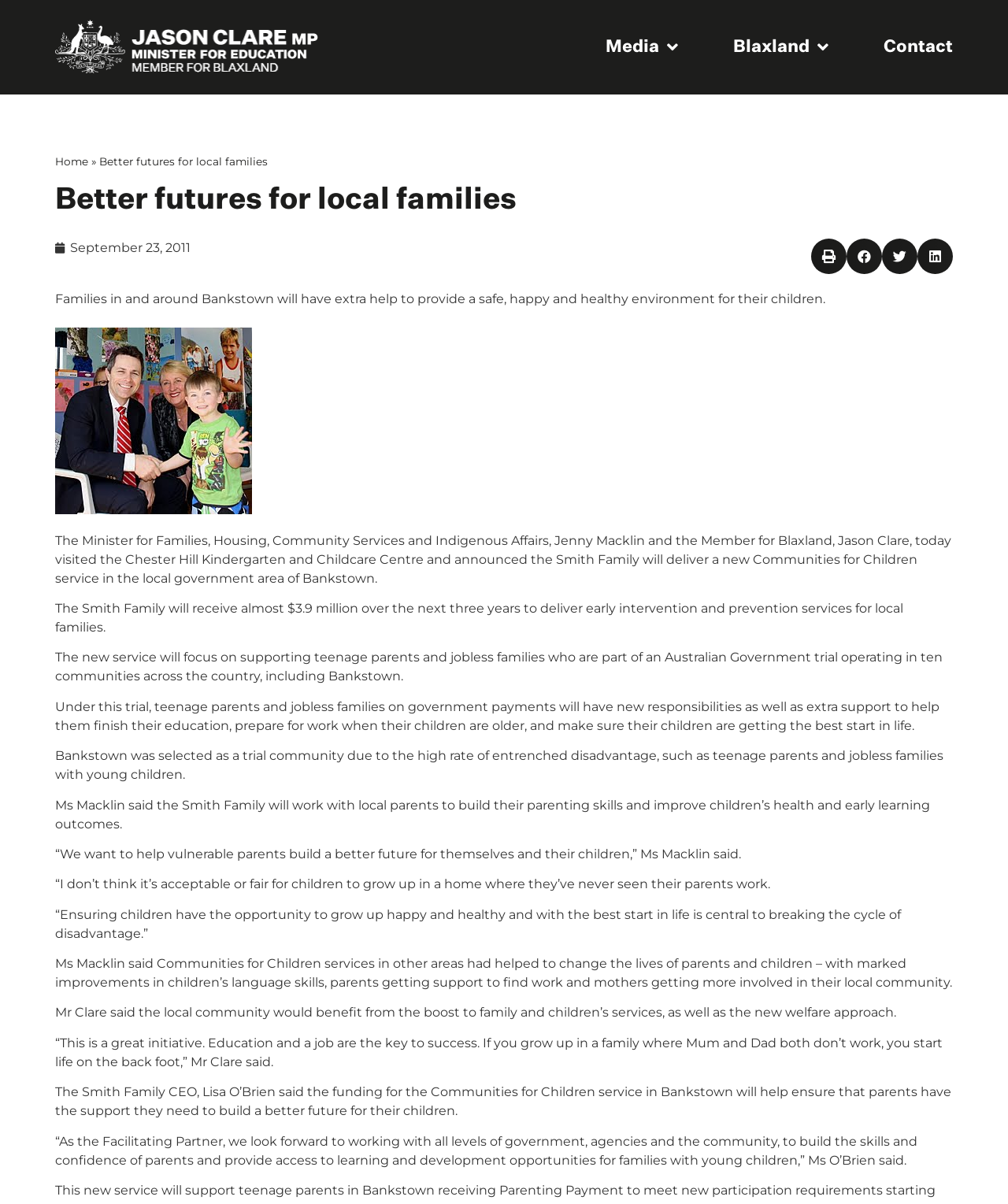Locate the bounding box coordinates of the element's region that should be clicked to carry out the following instruction: "Click the 'Media' link". The coordinates need to be four float numbers between 0 and 1, i.e., [left, top, right, bottom].

[0.601, 0.031, 0.673, 0.047]